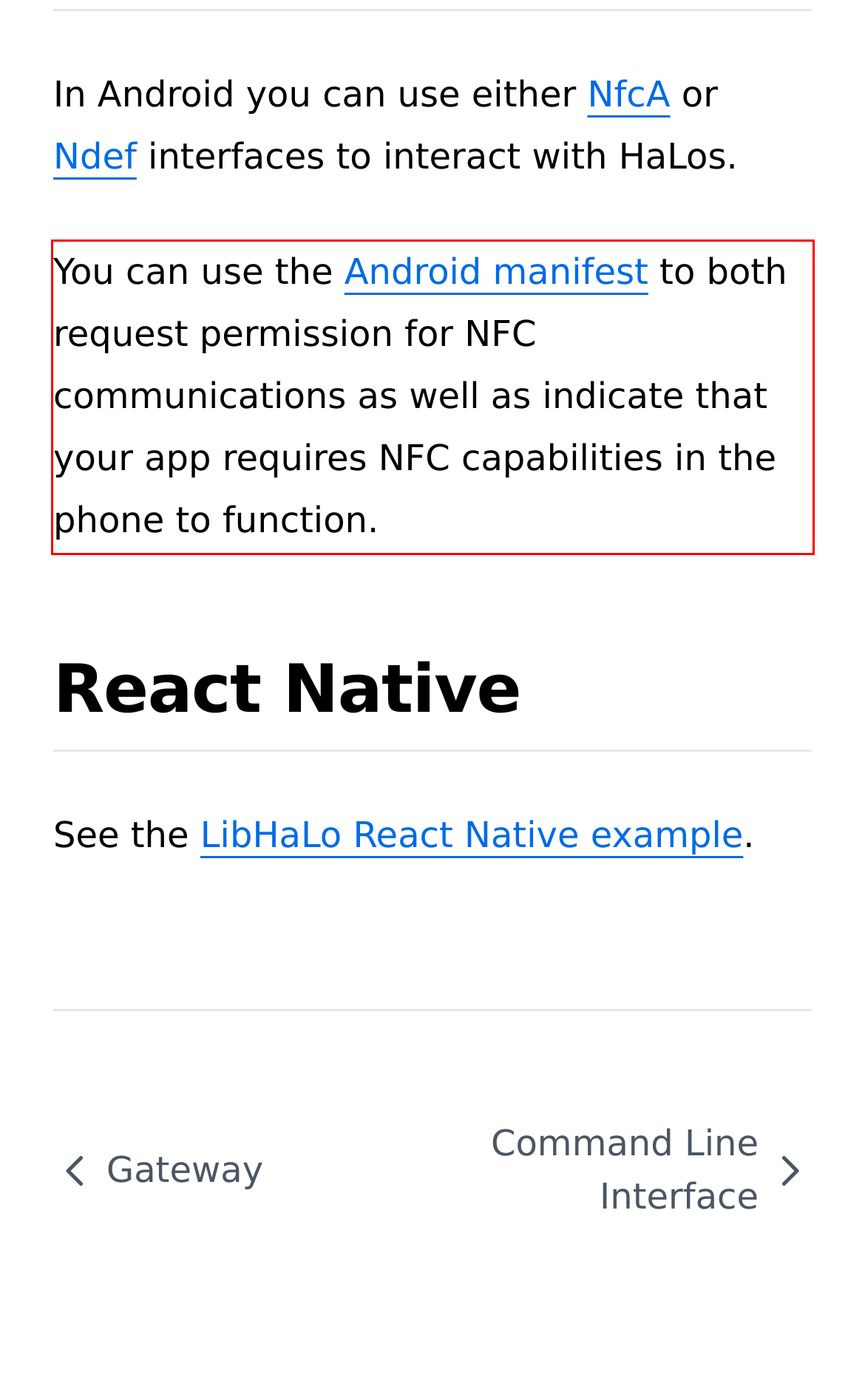Given a screenshot of a webpage containing a red bounding box, perform OCR on the text within this red bounding box and provide the text content.

You can use the Android manifest (opens in a new tab) to both request permission for NFC communications as well as indicate that your app requires NFC capabilities in the phone to function.